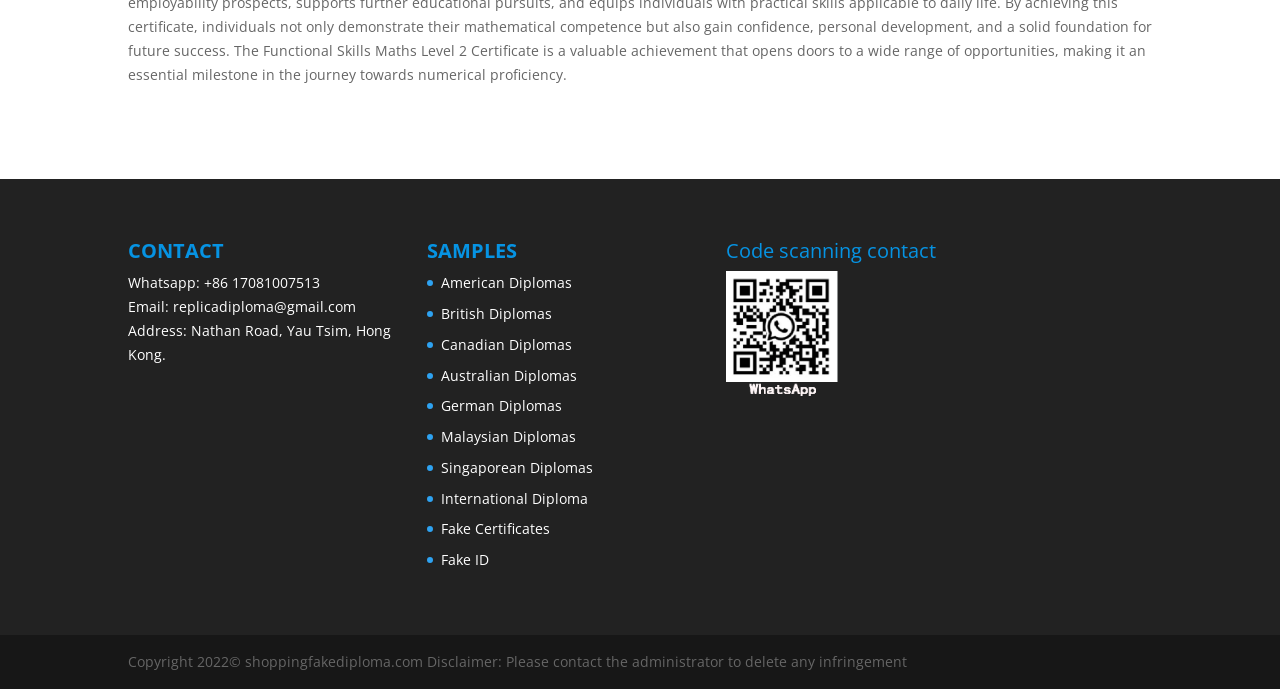Could you find the bounding box coordinates of the clickable area to complete this instruction: "Email the administrator"?

[0.1, 0.431, 0.278, 0.458]